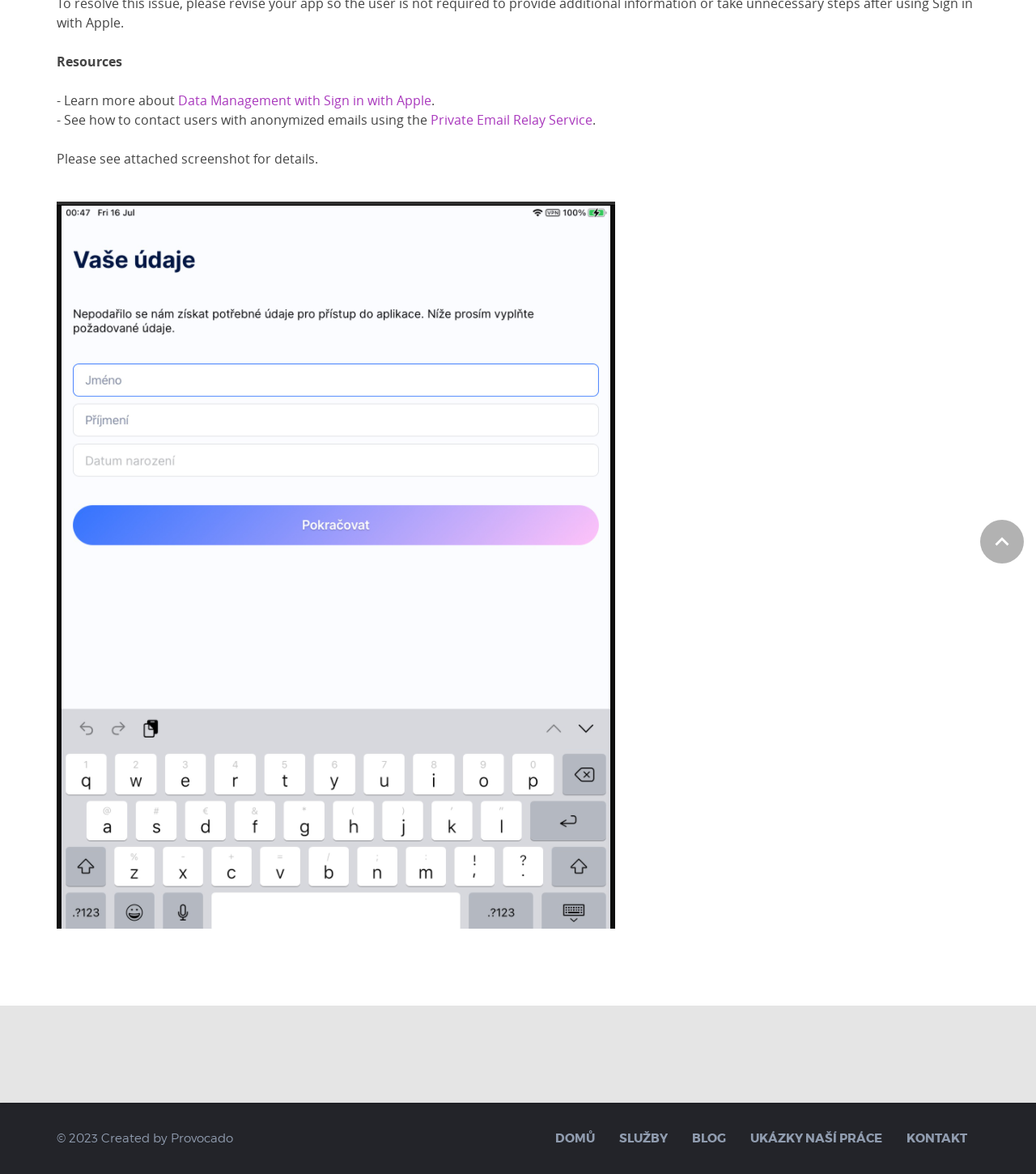Provide the bounding box coordinates for the specified HTML element described in this description: "Ukázky naší práce". The coordinates should be four float numbers ranging from 0 to 1, in the format [left, top, right, bottom].

[0.724, 0.96, 0.852, 0.979]